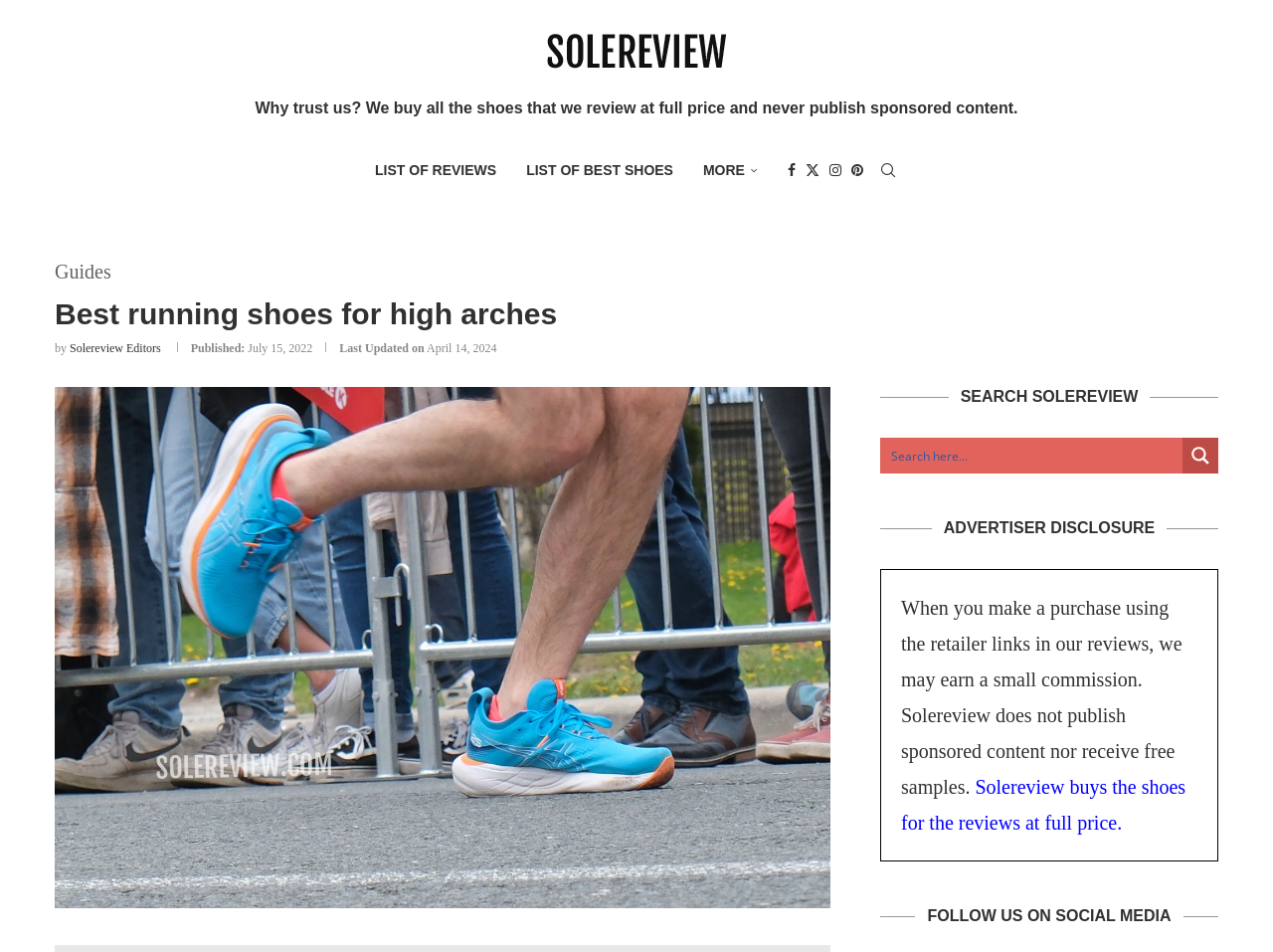Is there a search function on the webpage?
Use the information from the image to give a detailed answer to the question.

There is a search function on the webpage, which can be found in the top-right corner of the webpage, with a bounding box coordinate of [0.691, 0.401, 0.957, 0.497], and includes a search input box and a search magnifier button.